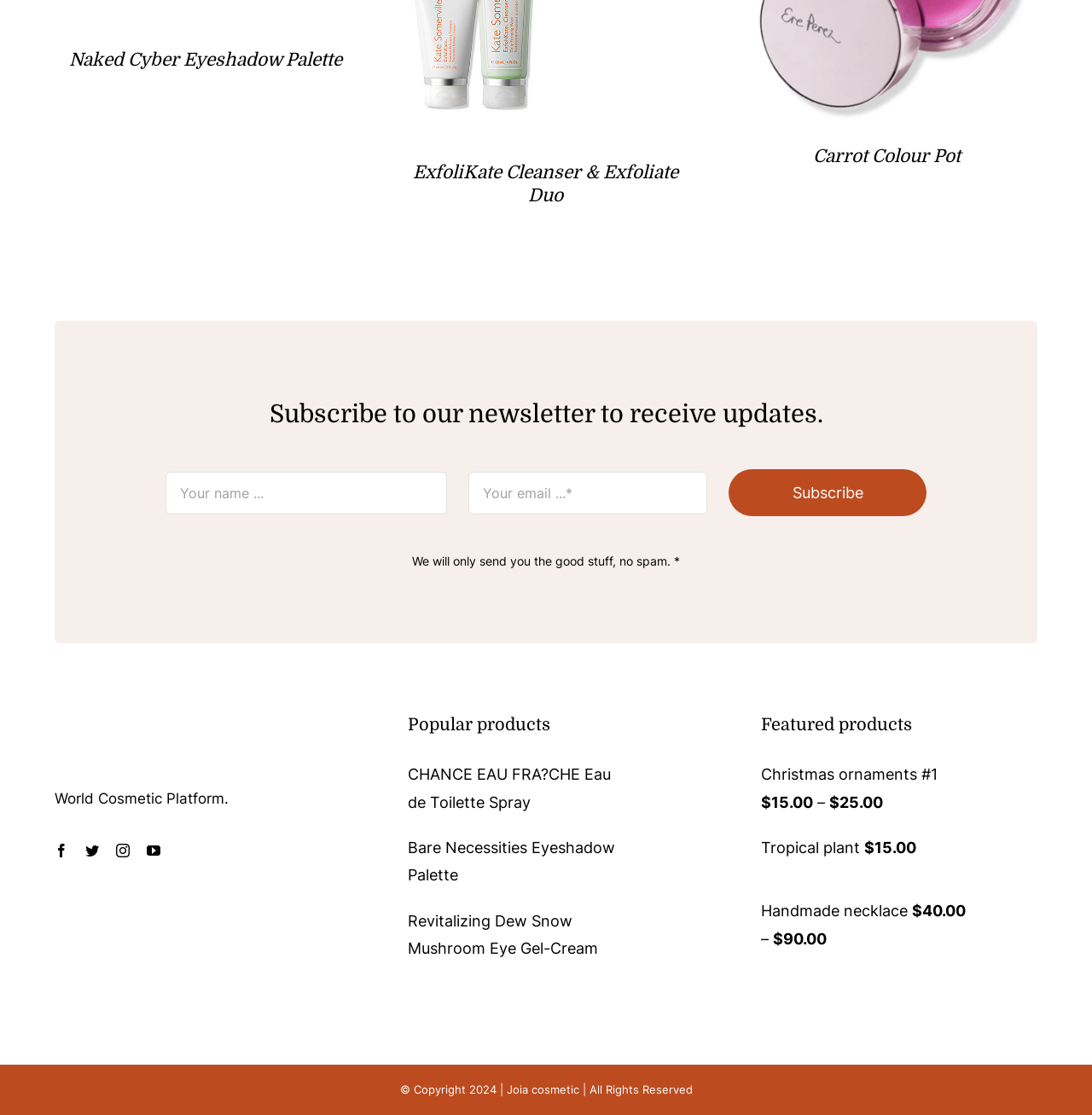What is the purpose of the newsletter subscription section?
Refer to the screenshot and deliver a thorough answer to the question presented.

I found the newsletter subscription section with a heading 'Subscribe to our newsletter to receive updates.' and a textbox to input email address, which suggests that the purpose of this section is to allow users to subscribe to the newsletter and receive updates from the company.